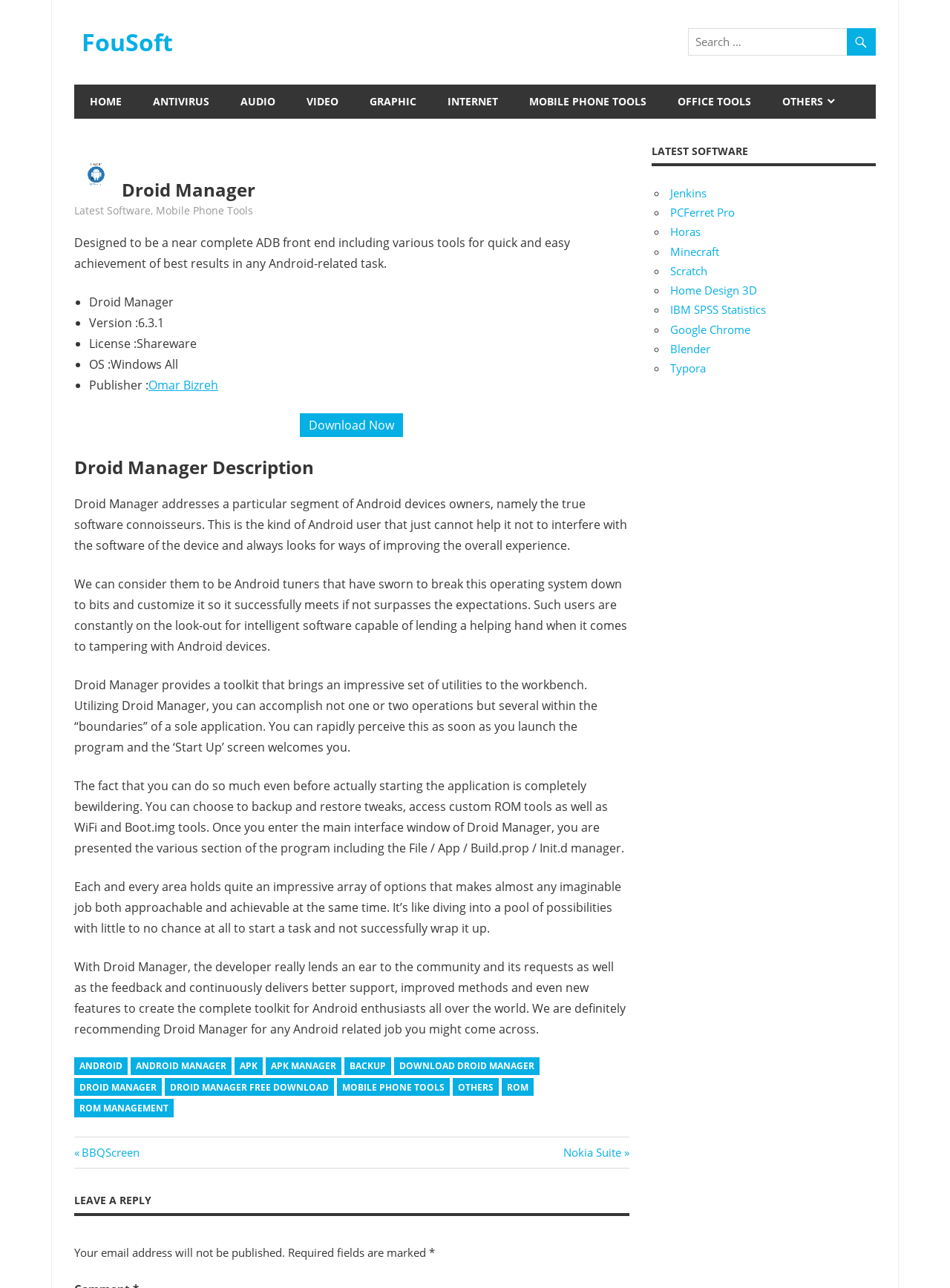What is the type of license for Droid Manager?
Please provide a detailed and comprehensive answer to the question.

I found the answer by reading the list of features 'License :Shareware' under the heading 'Droid Manager'.